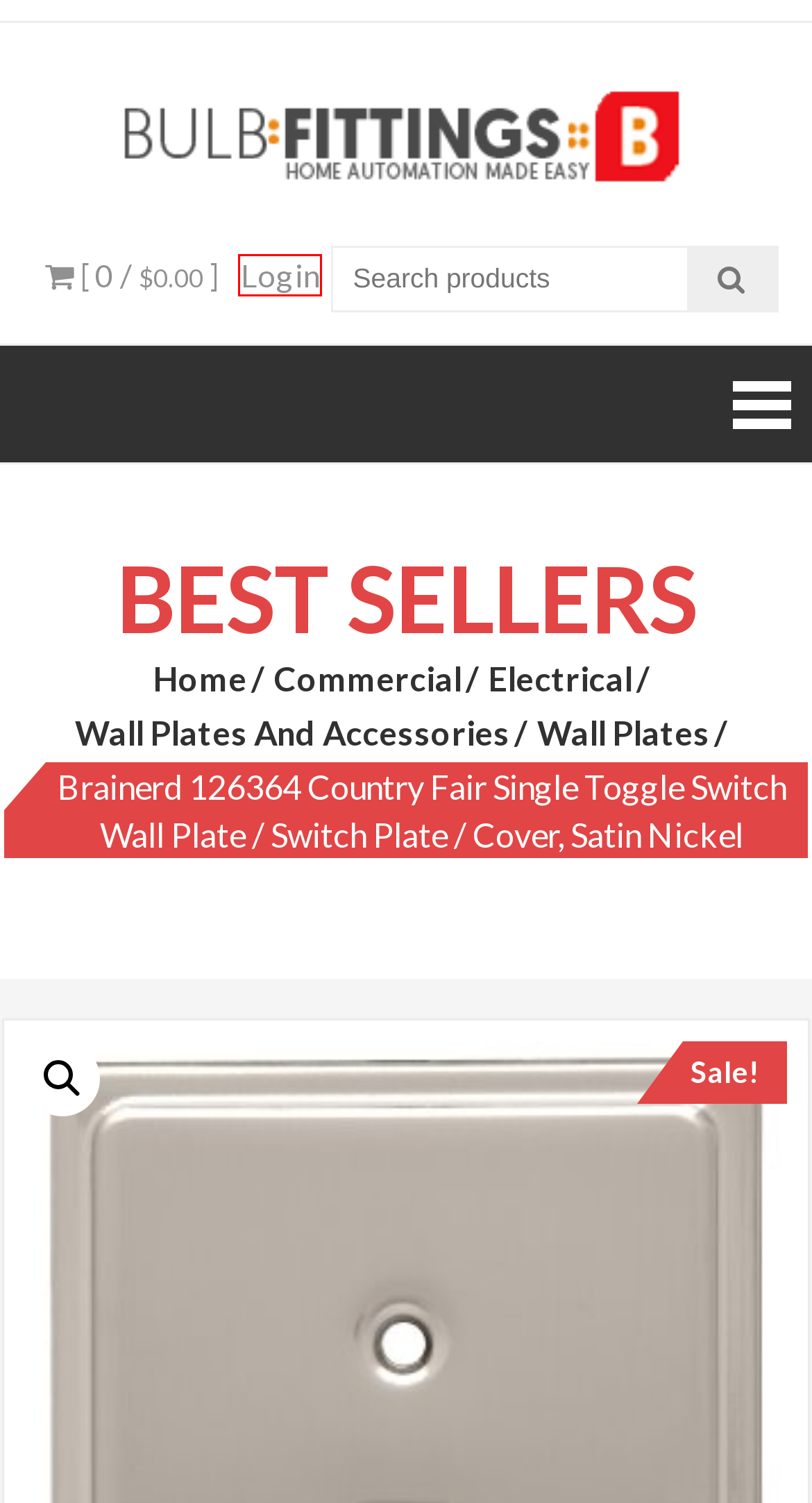Review the webpage screenshot and focus on the UI element within the red bounding box. Select the best-matching webpage description for the new webpage that follows after clicking the highlighted element. Here are the candidates:
A. Bulbs & Fittings Ideas – Everyday lighting solutions.
B. My Account – Bulbs & Fittings Ideas
C. Lighting Control Modules – Bulbs & Fittings Ideas
D. Electrical – Bulbs & Fittings Ideas
E. Wall Plates and Accessories – Bulbs & Fittings Ideas
F. Commercial – Bulbs & Fittings Ideas
G. Outlets & Accessories – Bulbs & Fittings Ideas
H. Cart – Bulbs & Fittings Ideas

B